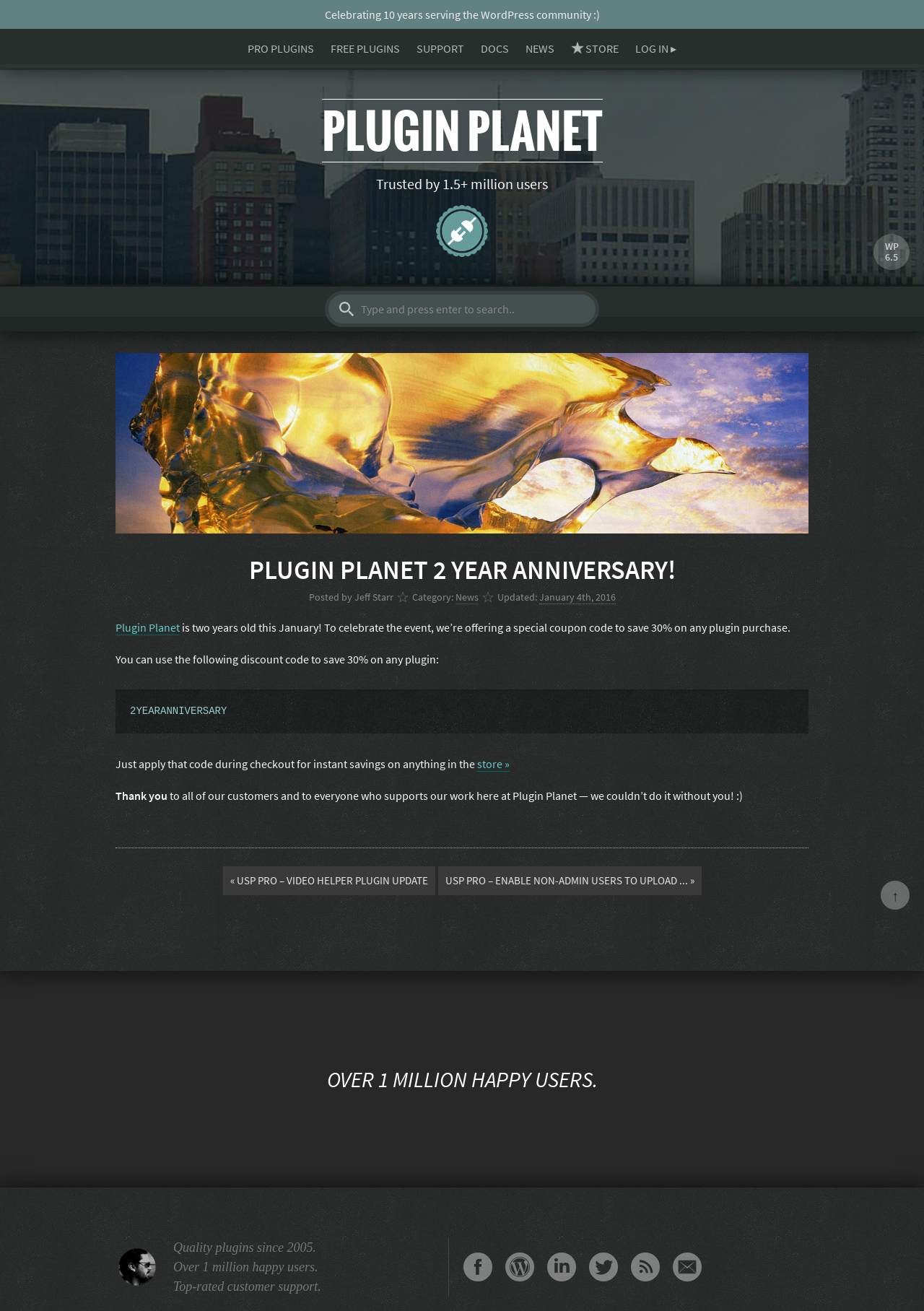Identify the bounding box for the UI element that is described as follows: "title="Plugin Planet on Facebook"".

[0.501, 0.955, 0.533, 0.977]